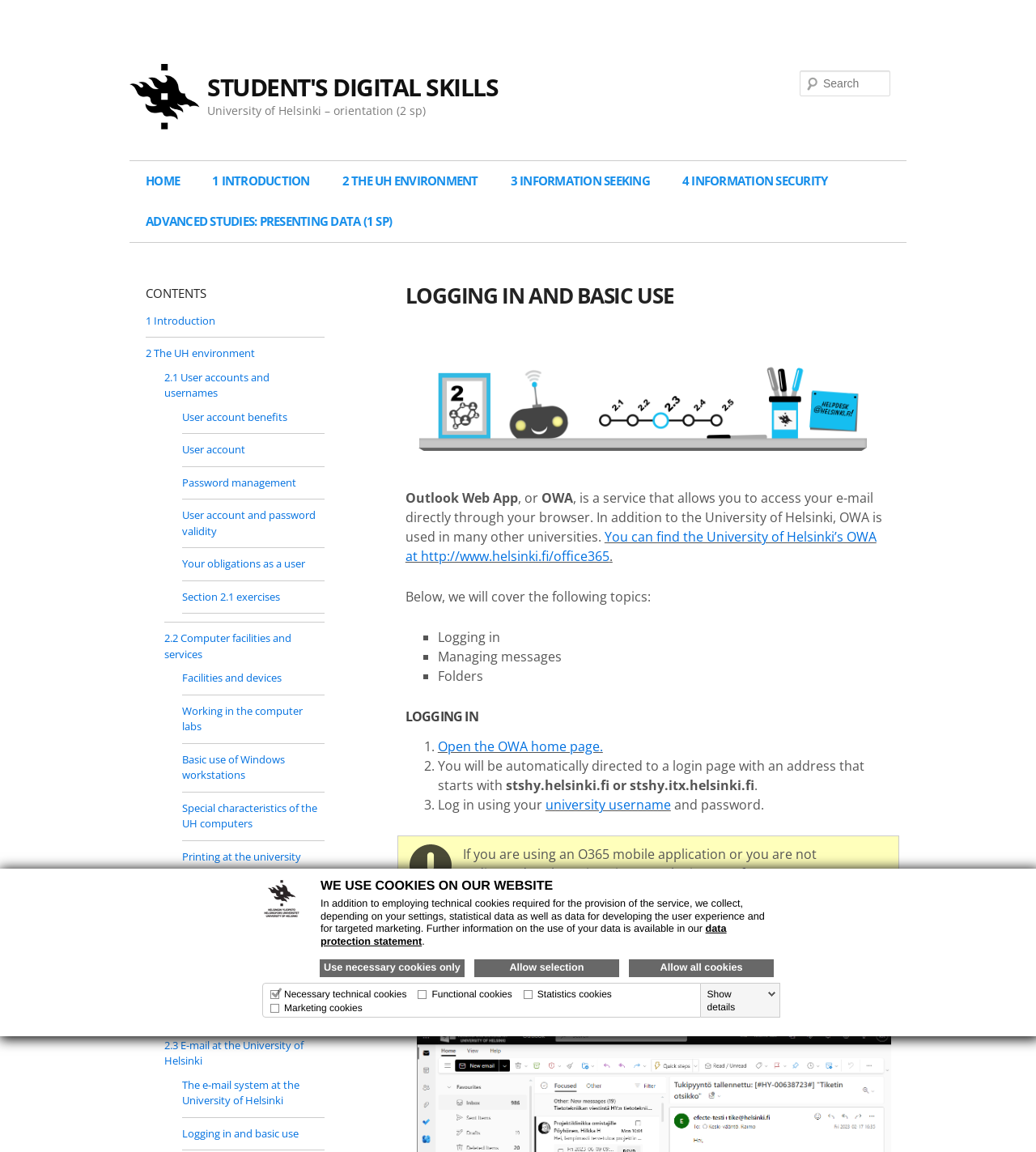What is the purpose of the 'Show details' button?
Can you provide an in-depth and detailed response to the question?

The 'Show details' button is likely used to display more information about the cookies used on the website, allowing users to make informed decisions about their cookie preferences.